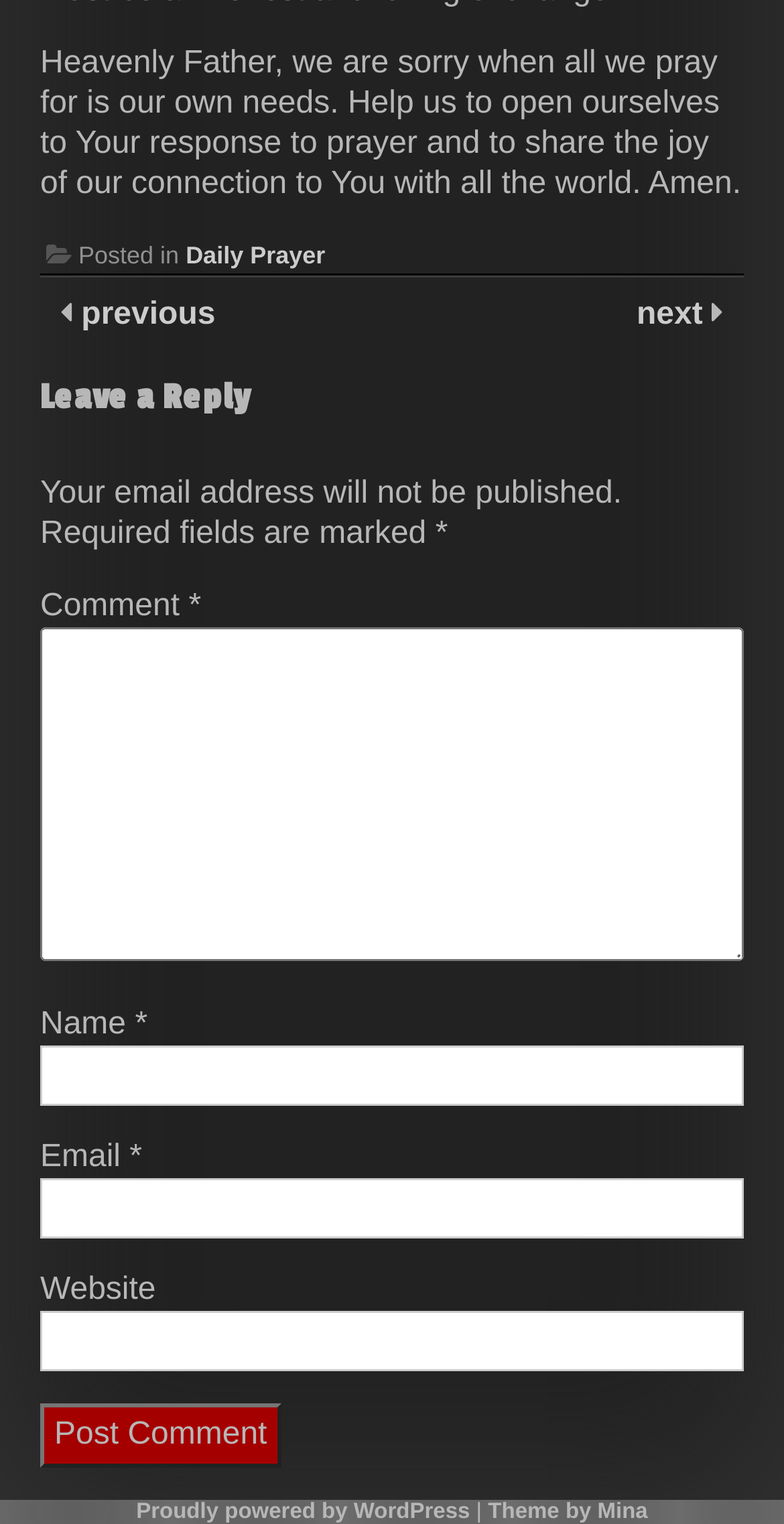Please pinpoint the bounding box coordinates for the region I should click to adhere to this instruction: "Click on the 'next' link".

[0.812, 0.195, 0.908, 0.218]